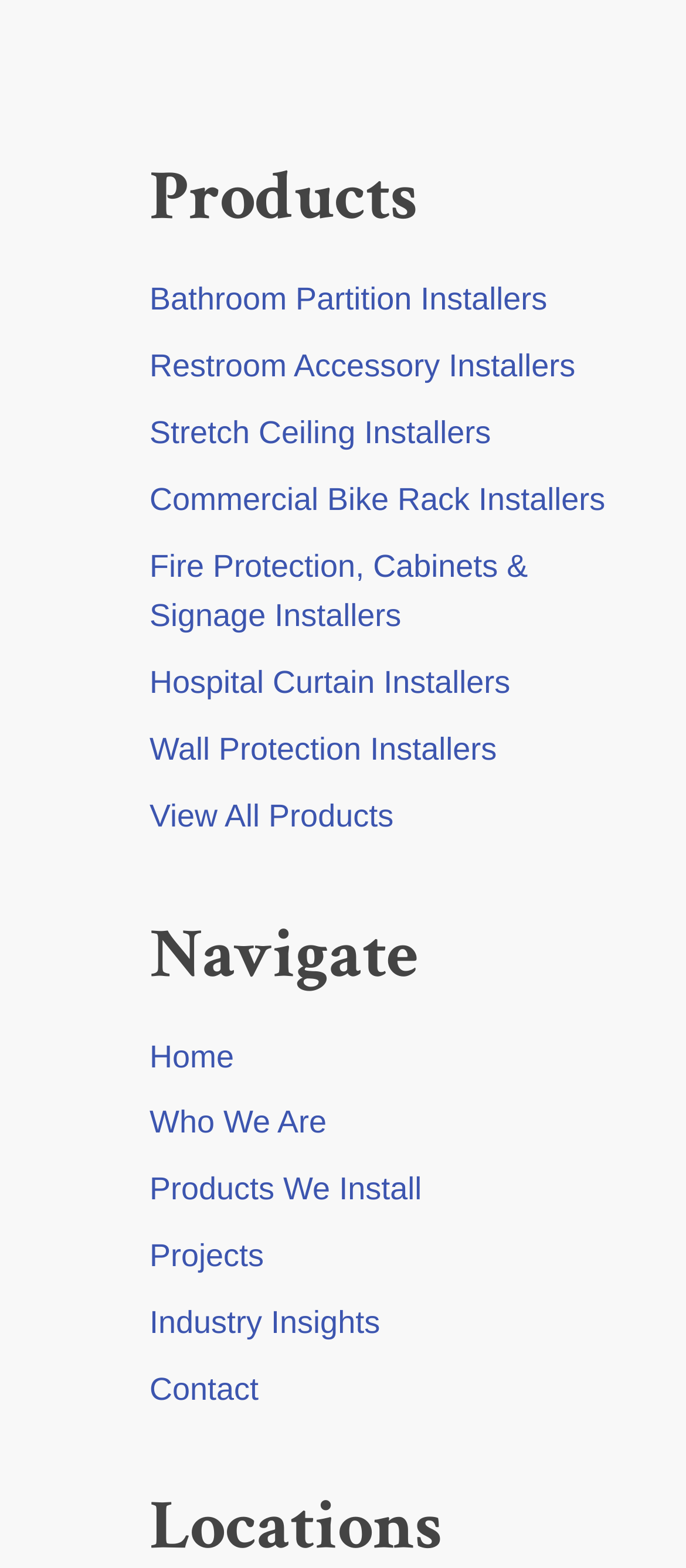How many product categories are listed?
Please respond to the question with a detailed and thorough explanation.

I counted the number of link elements under the 'Products' heading, excluding the 'View All Products' link, and found 8 product categories.